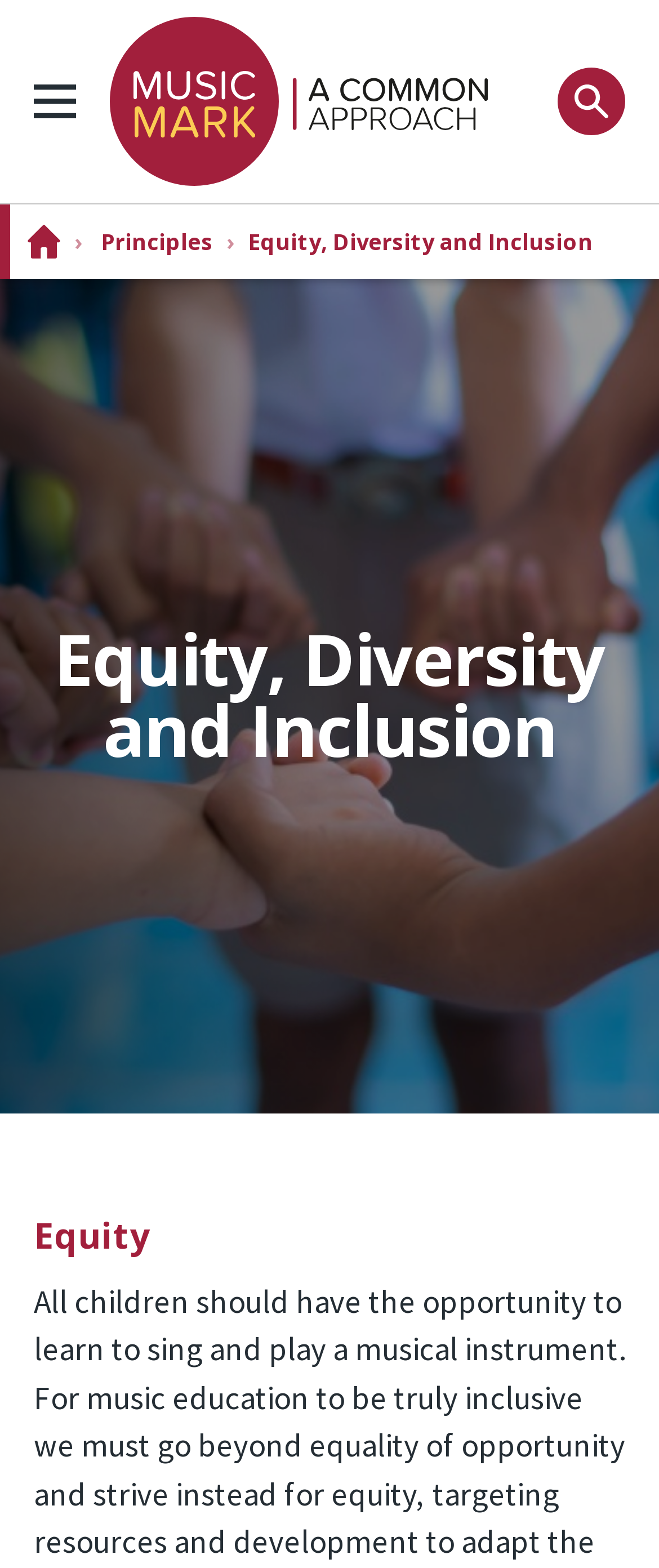What symbol is between the first and second links in the main navigation?
Can you give a detailed and elaborate answer to the question?

By inspecting the main navigation section, I found that the symbol between the first and second links is '›', which is located at [0.113, 0.144, 0.126, 0.164] and is a static text element.